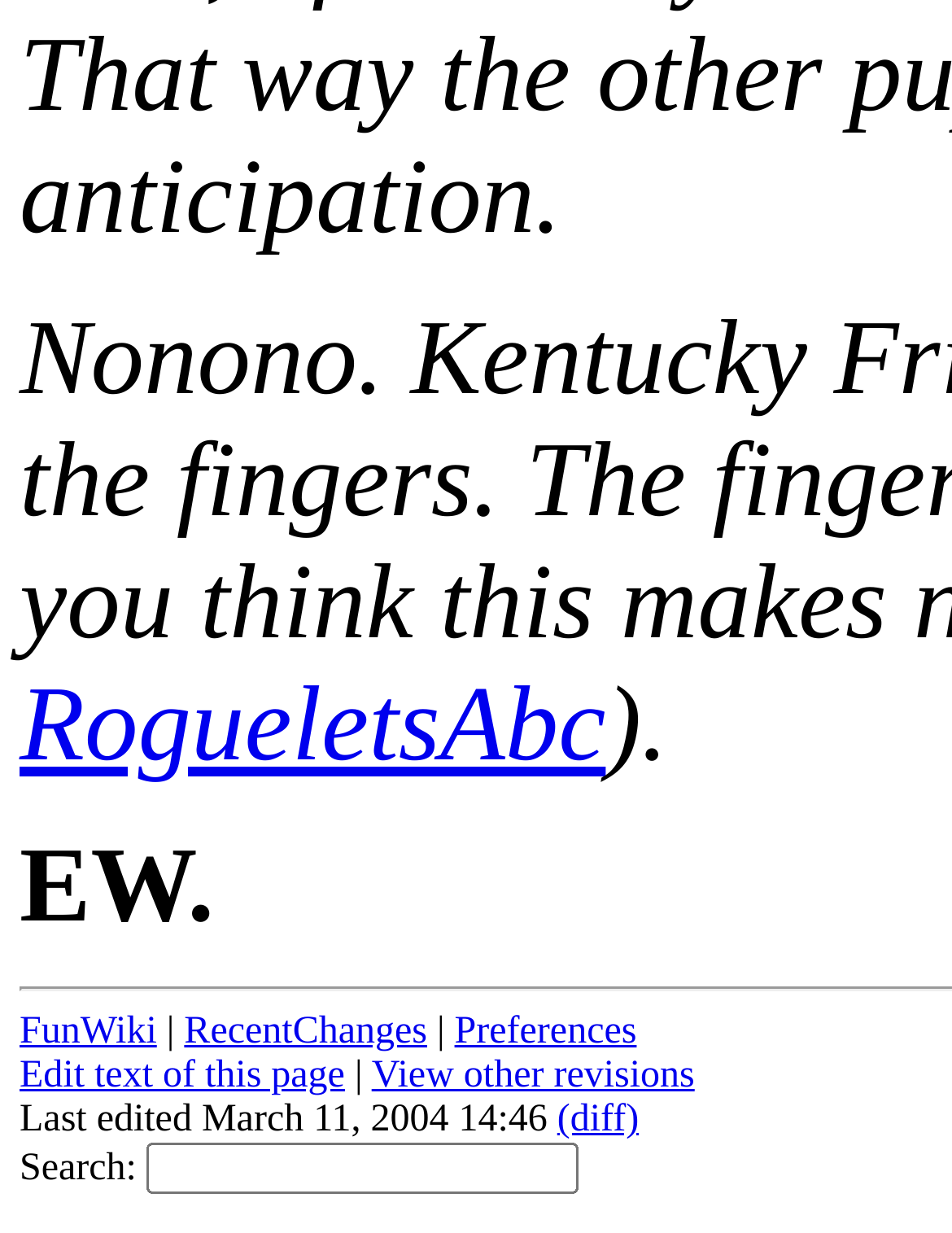Determine the bounding box coordinates for the area that needs to be clicked to fulfill this task: "search". The coordinates must be given as four float numbers between 0 and 1, i.e., [left, top, right, bottom].

[0.154, 0.928, 0.608, 0.969]